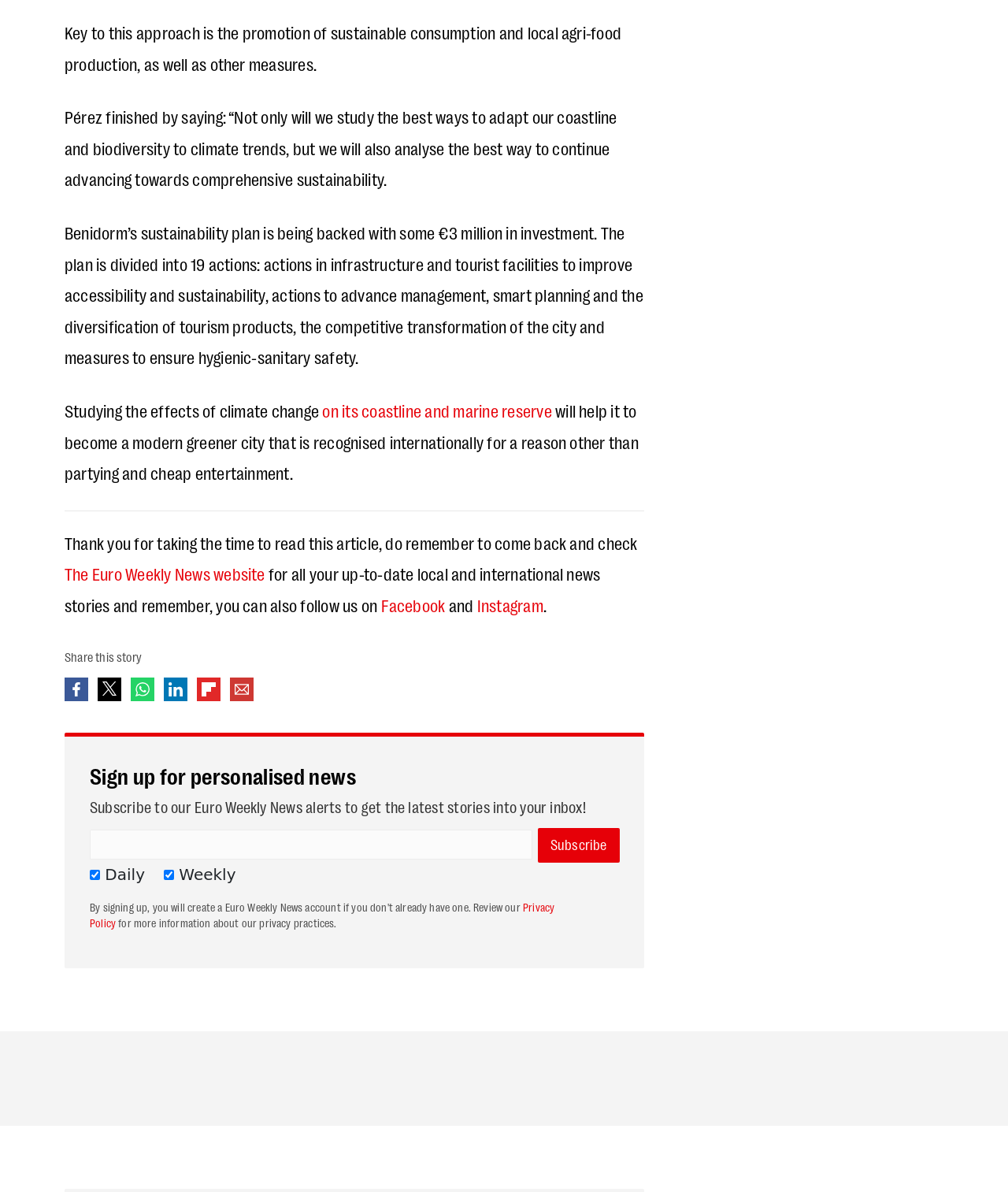Identify the coordinates of the bounding box for the element that must be clicked to accomplish the instruction: "Read more about the Privacy Policy".

[0.089, 0.755, 0.55, 0.779]